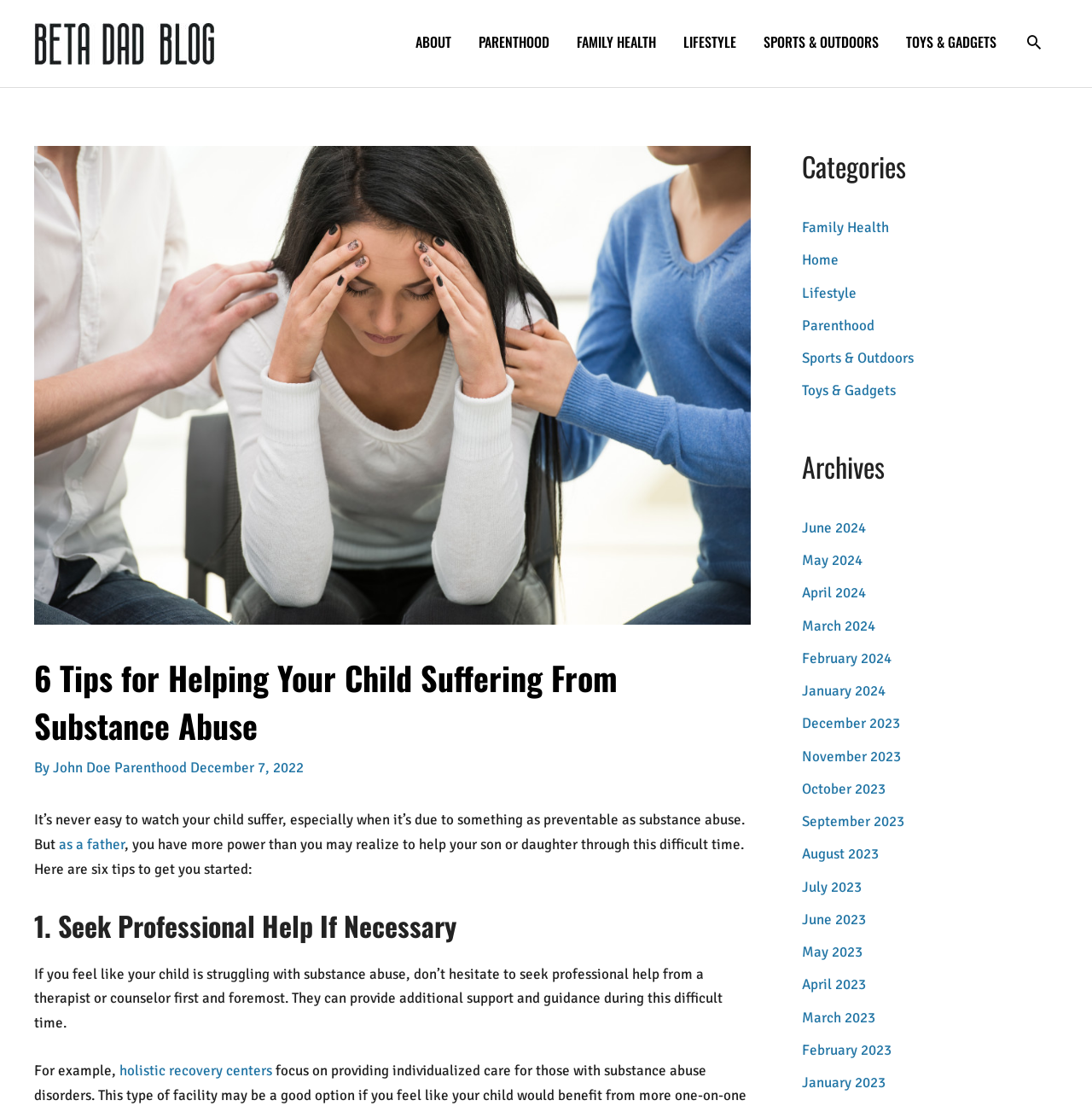Please identify the bounding box coordinates of the clickable region that I should interact with to perform the following instruction: "Search for something". The coordinates should be expressed as four float numbers between 0 and 1, i.e., [left, top, right, bottom].

[0.938, 0.029, 0.955, 0.05]